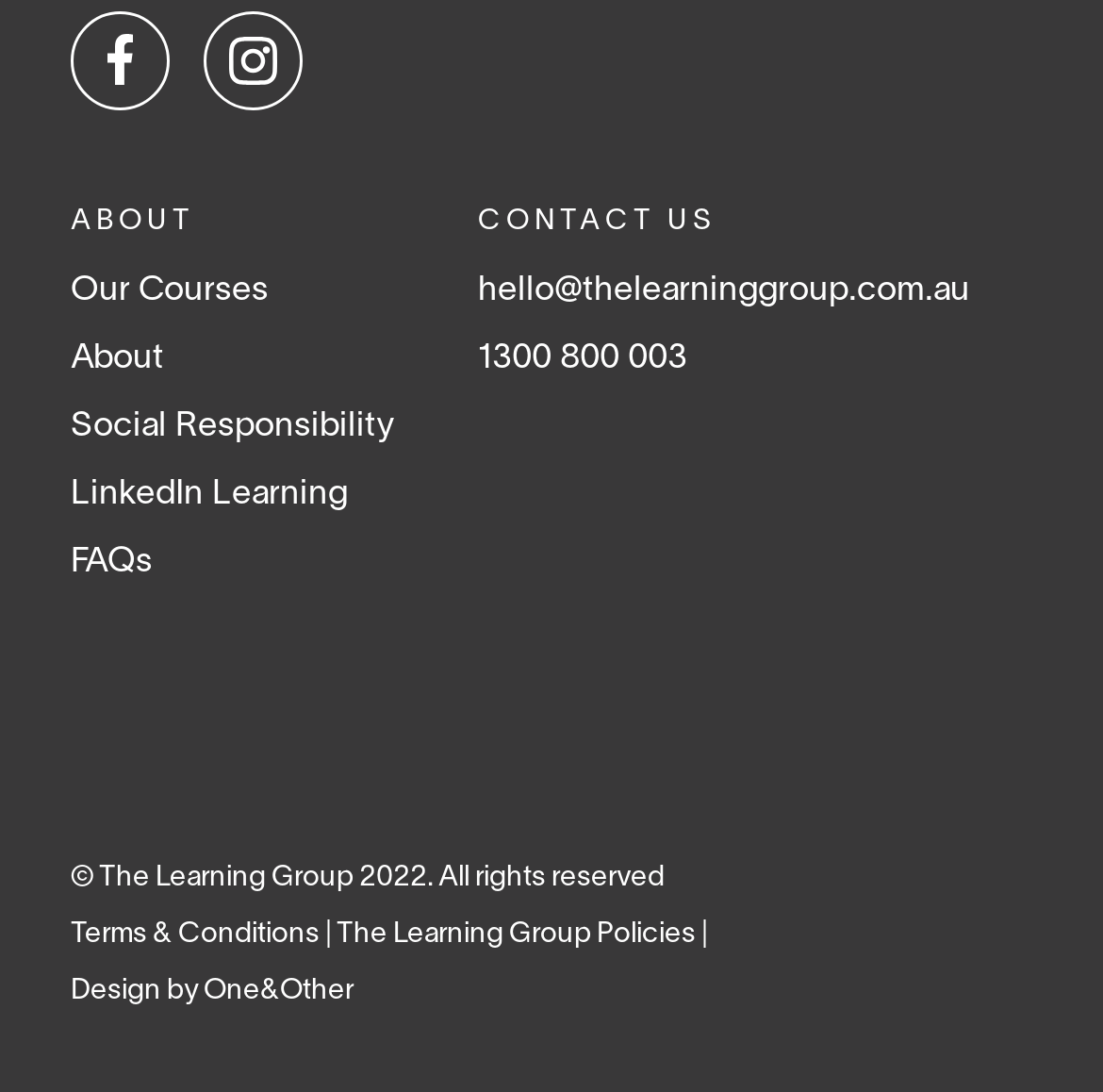What are the main sections on the webpage?
Please give a detailed and elaborate answer to the question.

I found the main sections by looking at the headings on the webpage, which are 'ABOUT' and 'CONTACT US'.